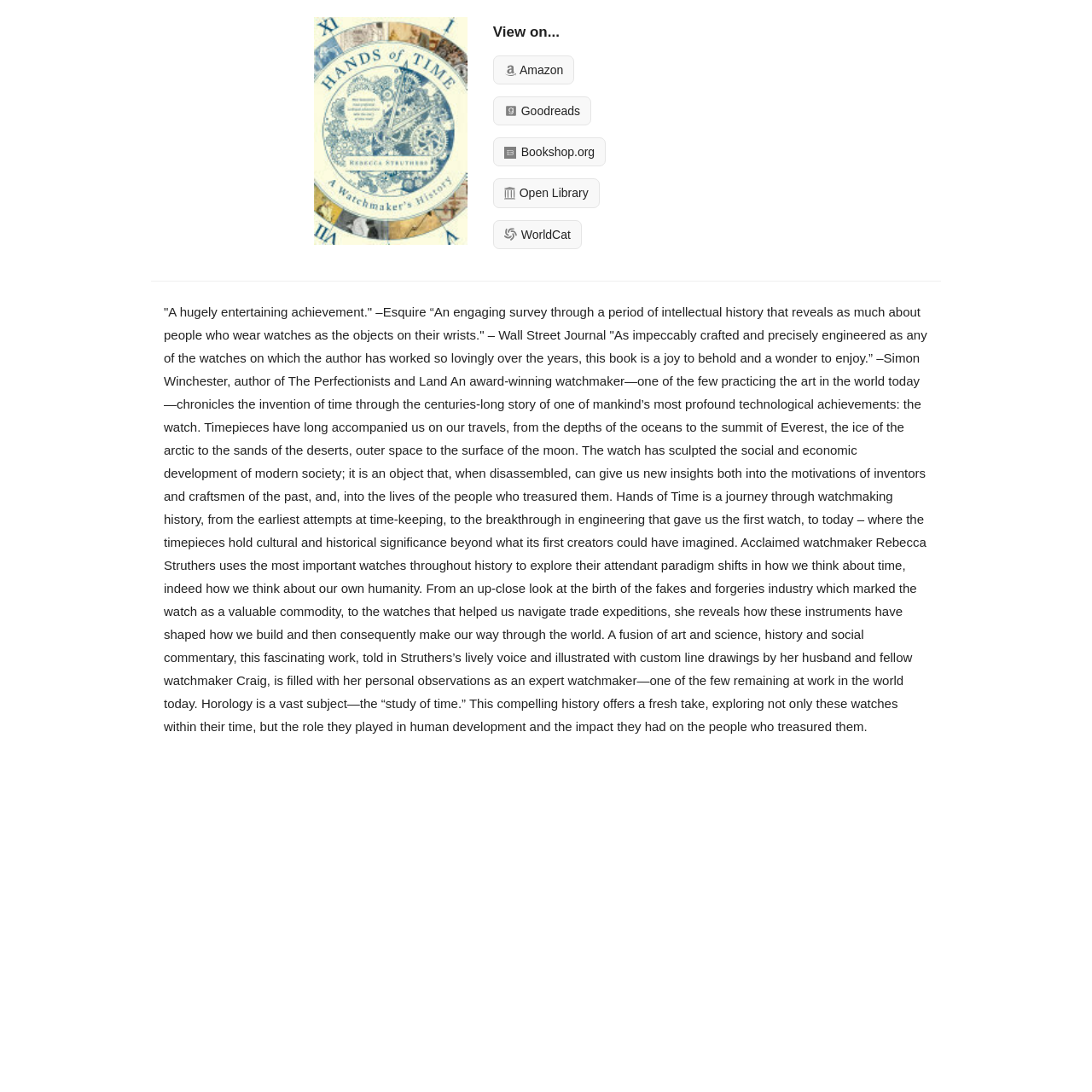Please provide a one-word or short phrase answer to the question:
What is the author of the book described on this webpage?

Rebecca Struthers